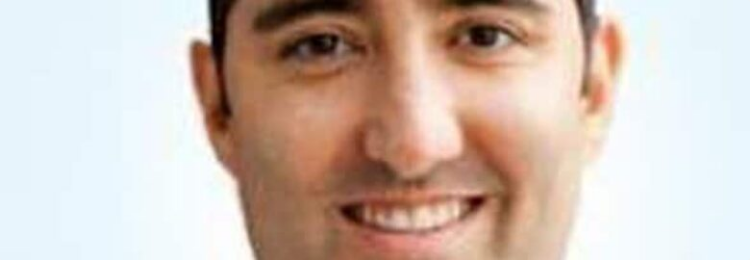Offer a detailed narrative of the image's content.

The image showcases a smiling individual, portraying an approachable and friendly demeanor. This is likely a professional representation, potentially related to dental or cosmetic services, given the context of the surrounding website focusing on the AminZadeh Dental Studio. The background appears soft and neutral, enhancing the subject's warm expression. This image aligns well with the studio's focus on creating positive experiences and outcomes for clients seeking cosmetic and implant dentistry in Vancouver.